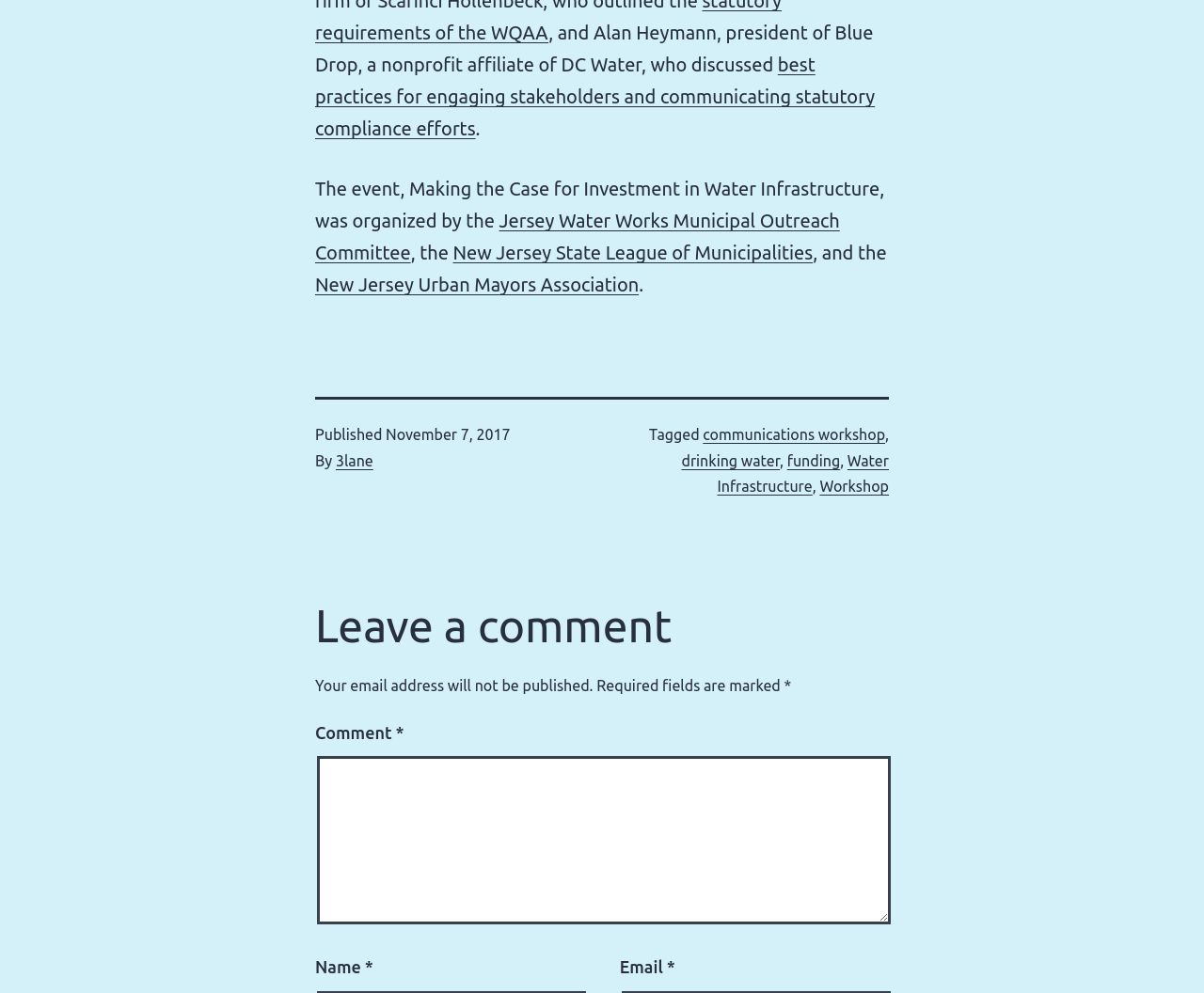Provide the bounding box coordinates for the UI element described in this sentence: "New Jersey Urban Mayors Association". The coordinates should be four float values between 0 and 1, i.e., [left, top, right, bottom].

[0.262, 0.276, 0.531, 0.298]